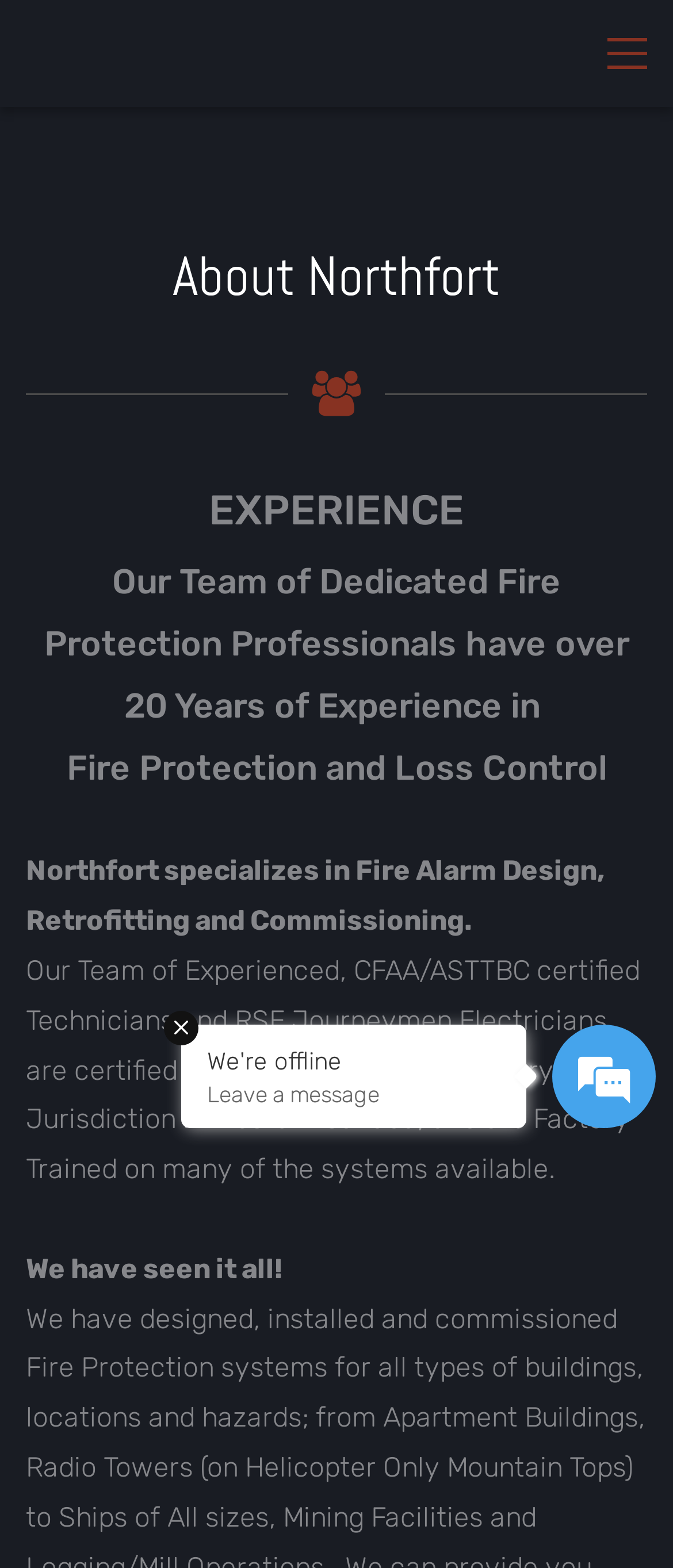How many years of experience do the team members have?
Give a one-word or short-phrase answer derived from the screenshot.

over 20 Years